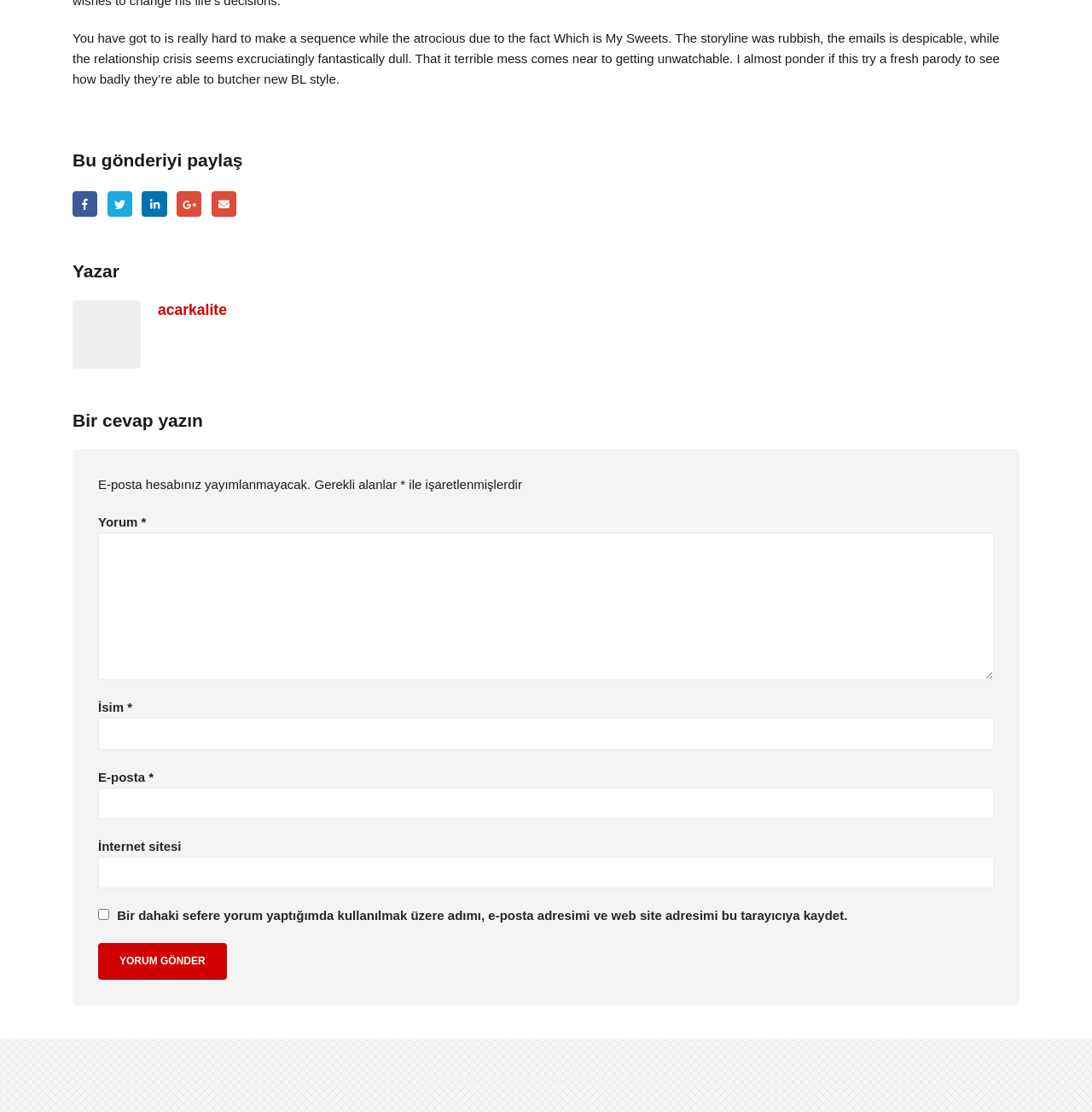Please answer the following question as detailed as possible based on the image: 
What are the social media platforms available for sharing?

The social media platforms available for sharing can be identified by the icons and text next to them, which are Facebook, Twitter, LinkedIn, and Google+.